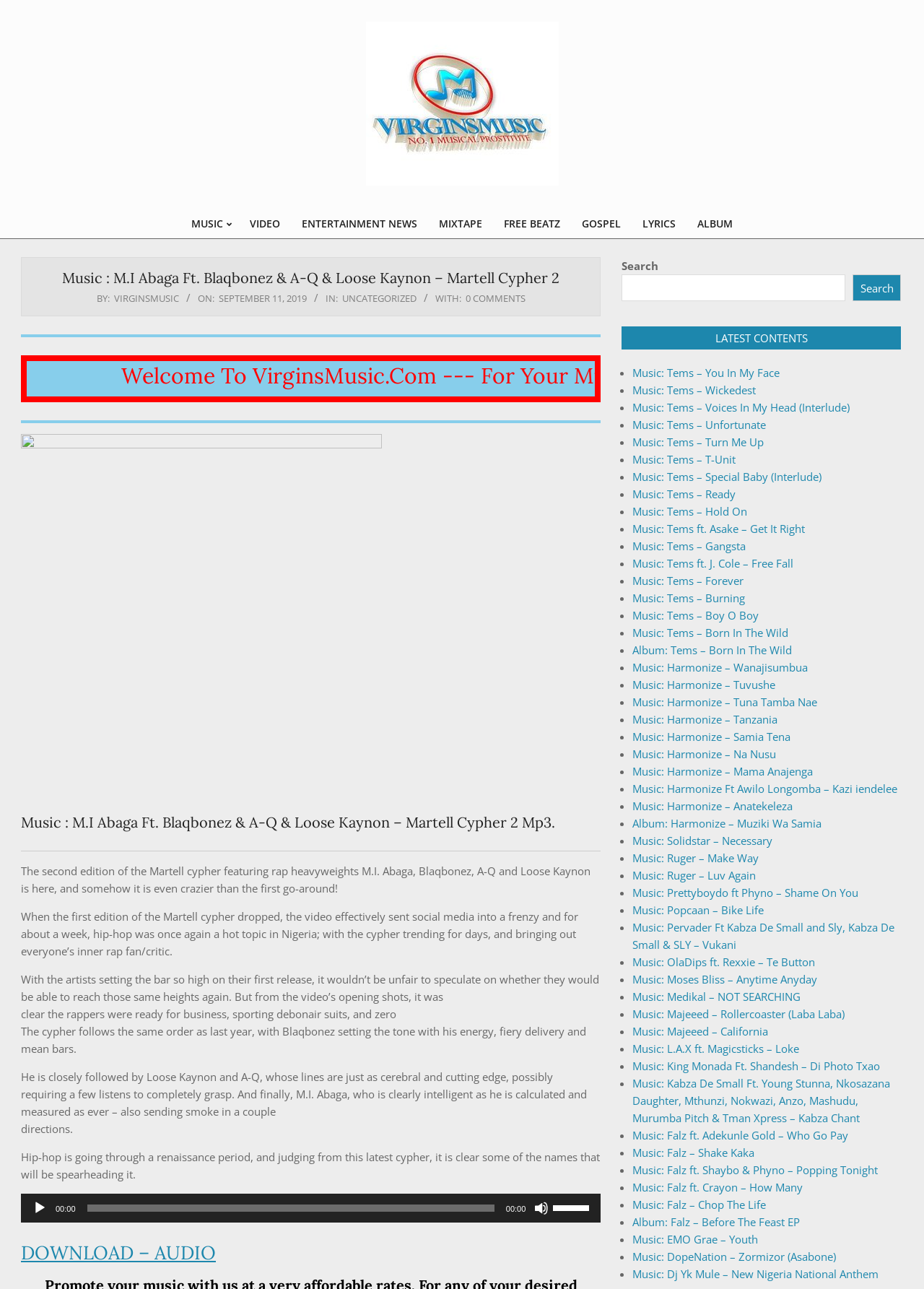Locate the bounding box of the user interface element based on this description: "Music: Harmonize – Anatekeleza".

[0.685, 0.62, 0.858, 0.631]